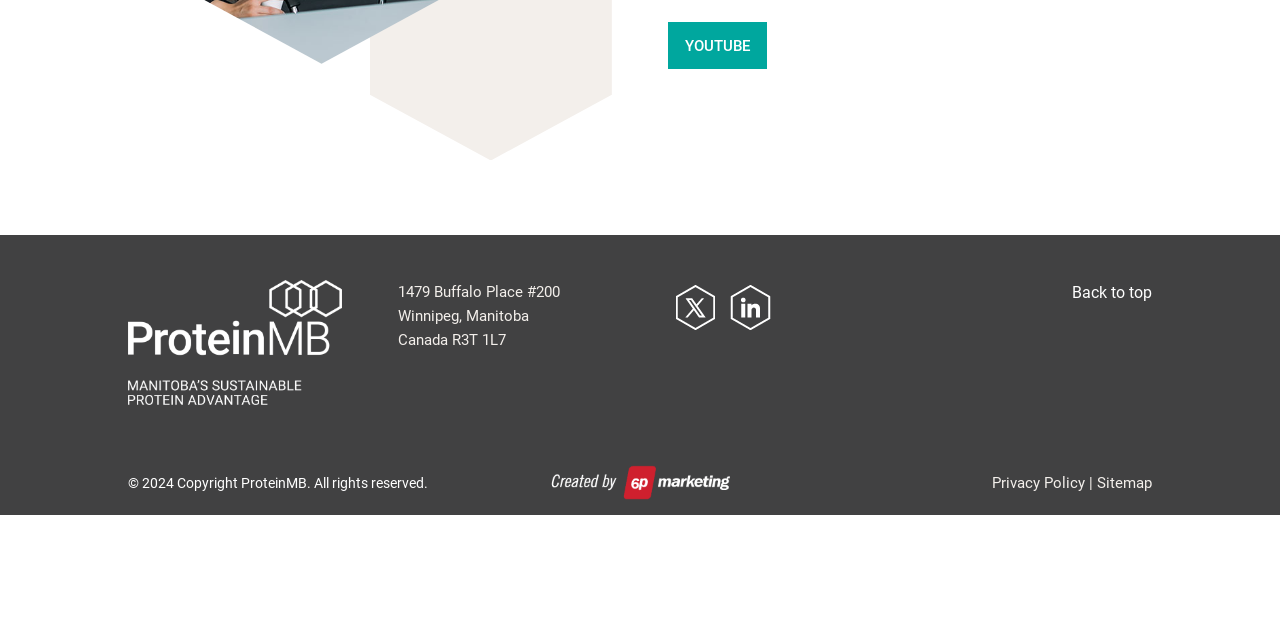Locate the bounding box of the UI element with the following description: "Back to top".

[0.837, 0.443, 0.9, 0.473]